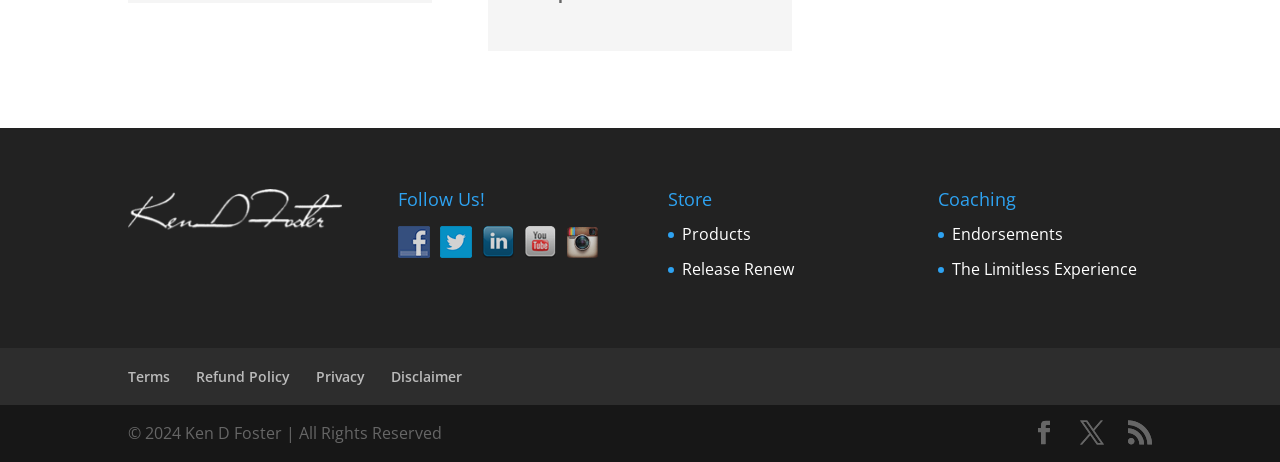Based on the description "Release Renew", find the bounding box of the specified UI element.

[0.533, 0.559, 0.62, 0.607]